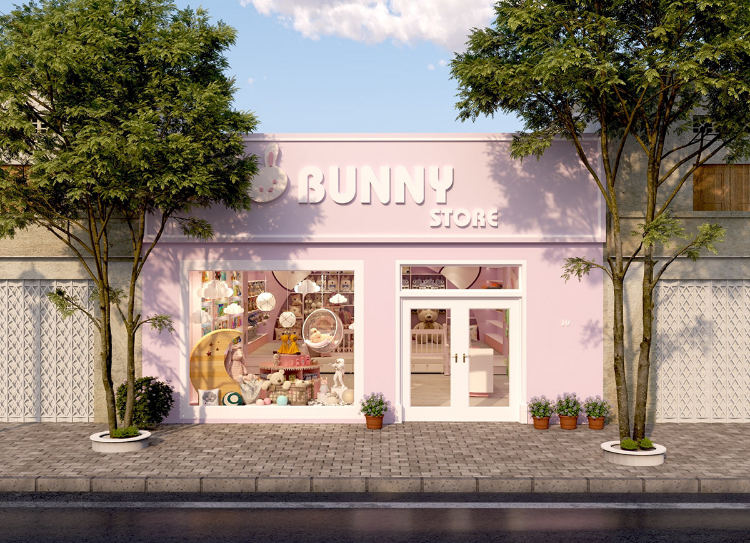What is the theme of the store's design?
Look at the image and answer the question using a single word or phrase.

Playful